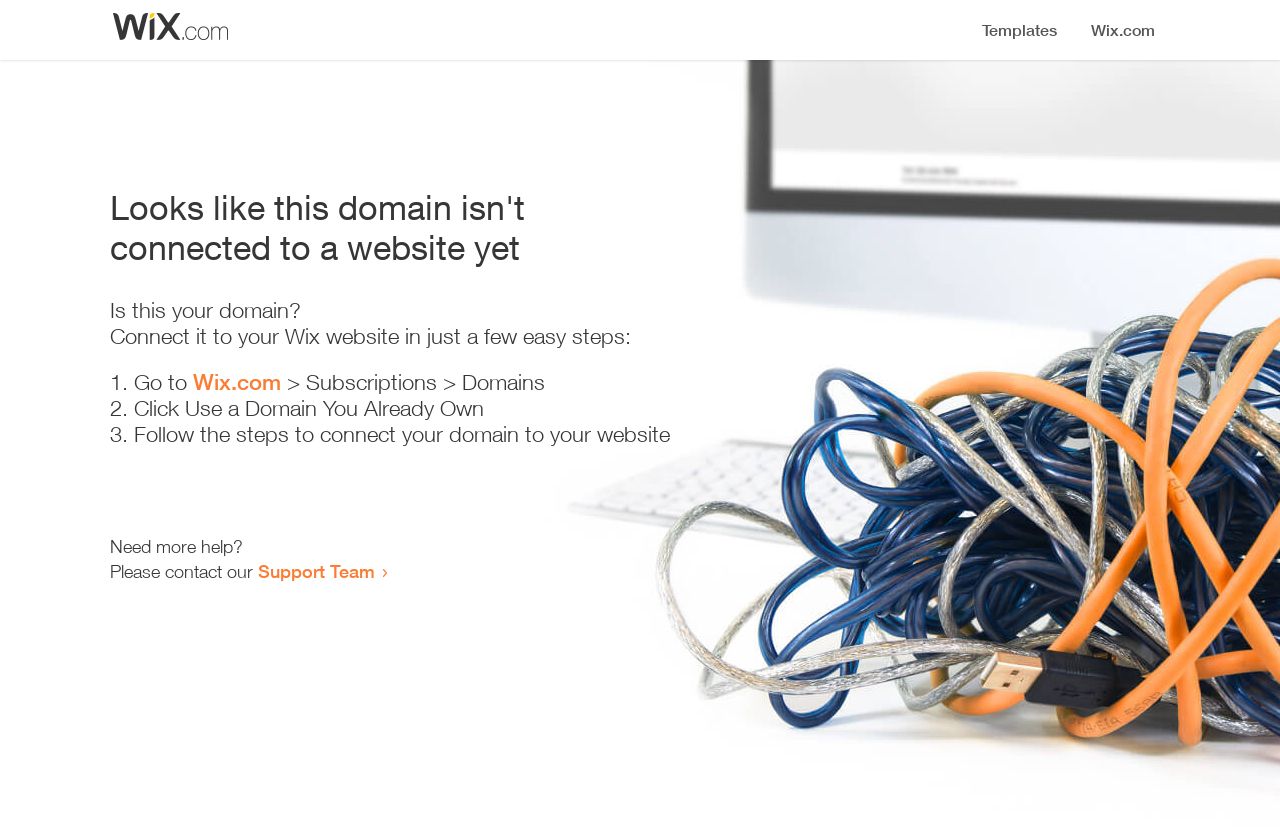What should the user do if they need more help?
Based on the image, provide a one-word or brief-phrase response.

Contact Support Team